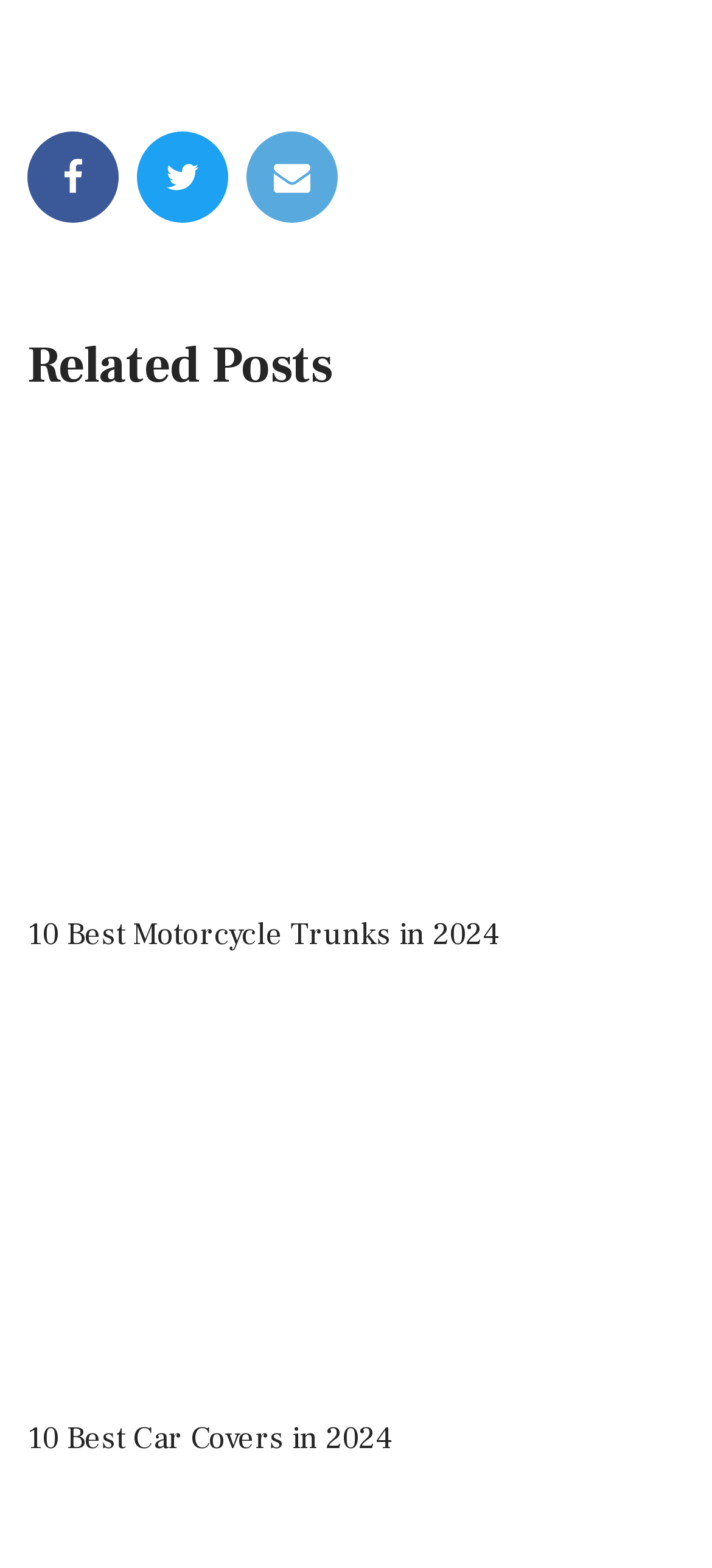Using the element description: "title="Twitter"", determine the bounding box coordinates. The coordinates should be in the format [left, top, right, bottom], with values between 0 and 1.

[0.192, 0.084, 0.321, 0.143]